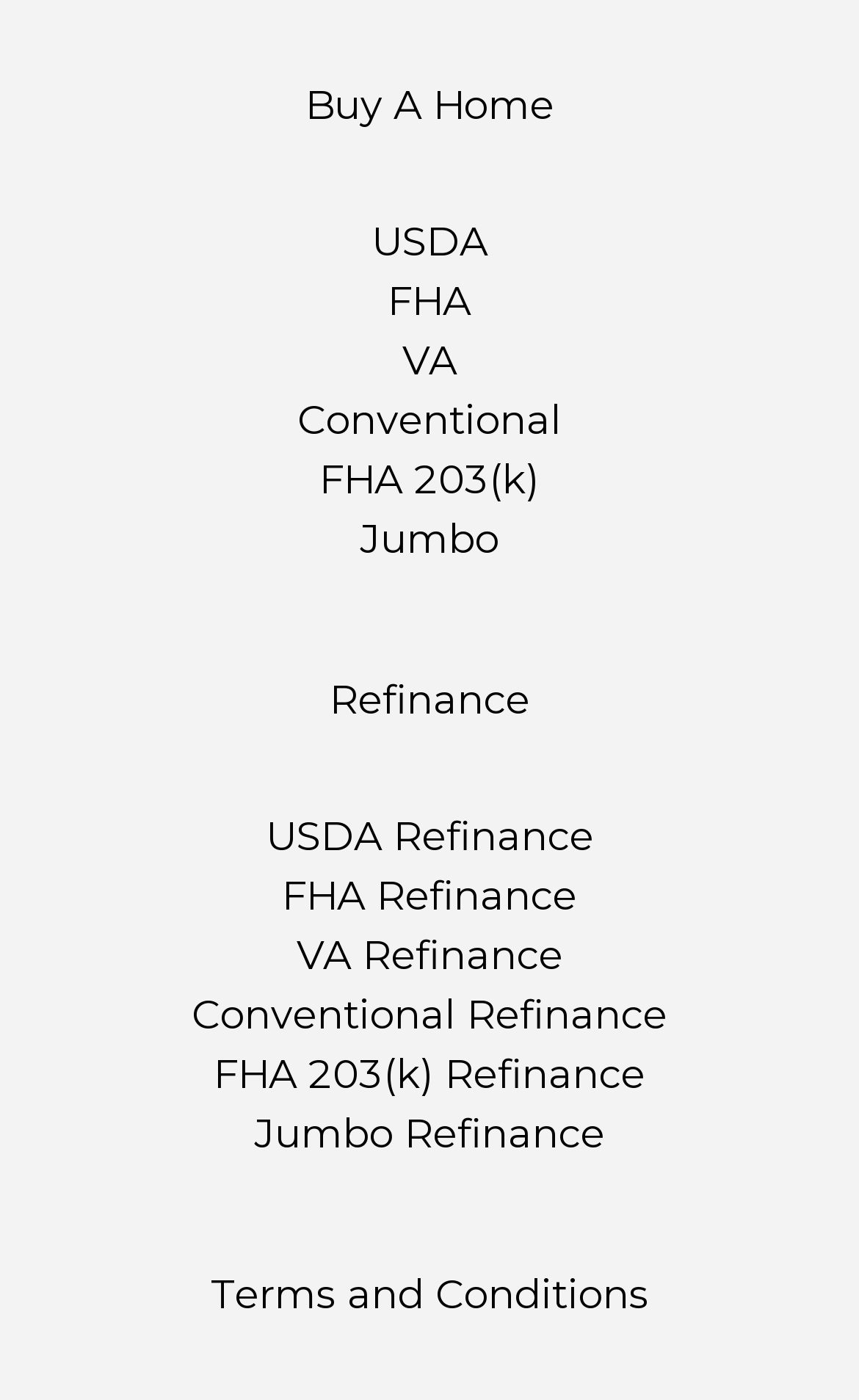What is the last link on the webpage?
From the image, respond with a single word or phrase.

Terms and Conditions